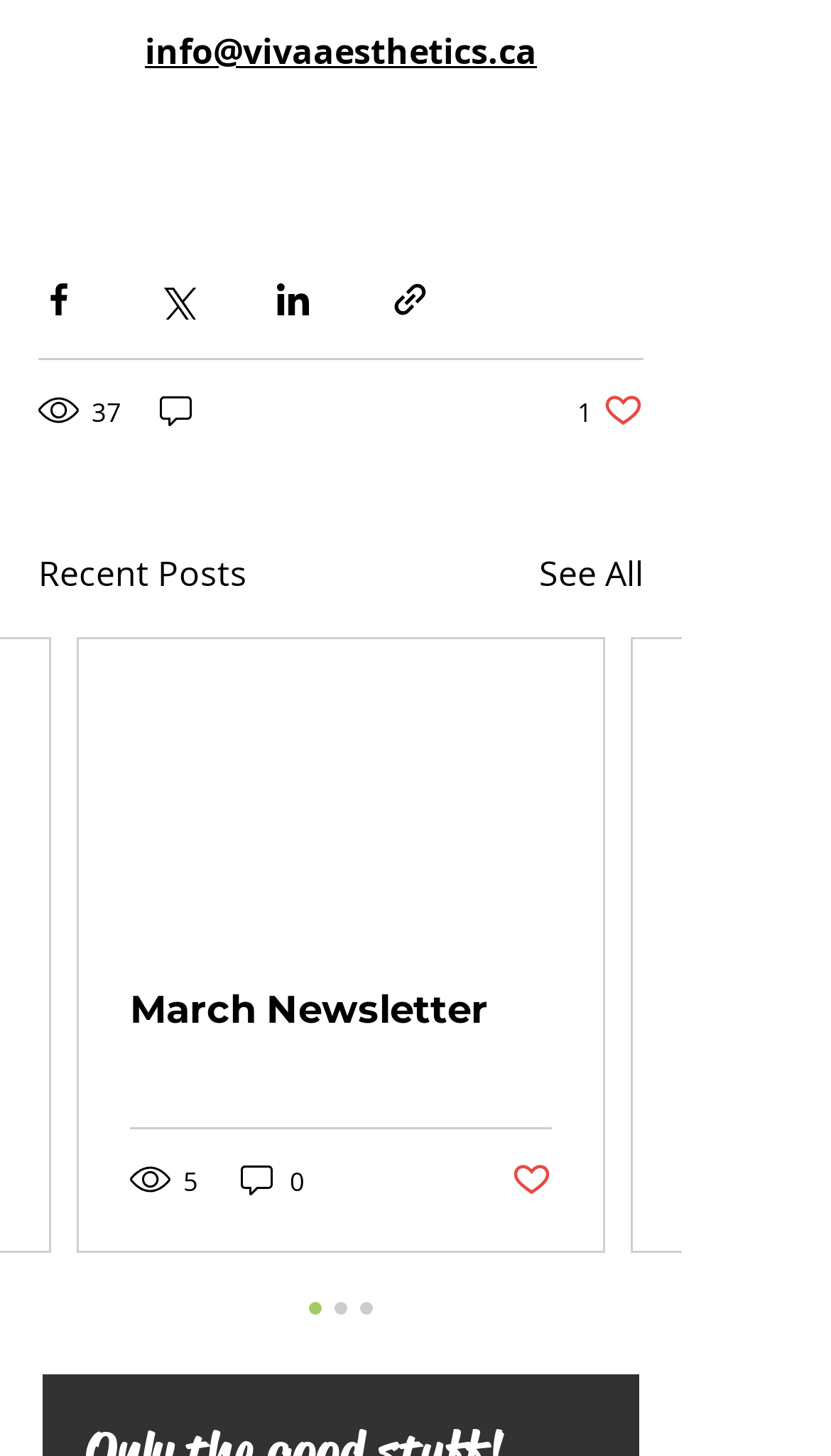Find the UI element described as: "info@vivaaesthetics.ca" and predict its bounding box coordinates. Ensure the coordinates are four float numbers between 0 and 1, [left, top, right, bottom].

[0.174, 0.018, 0.646, 0.05]